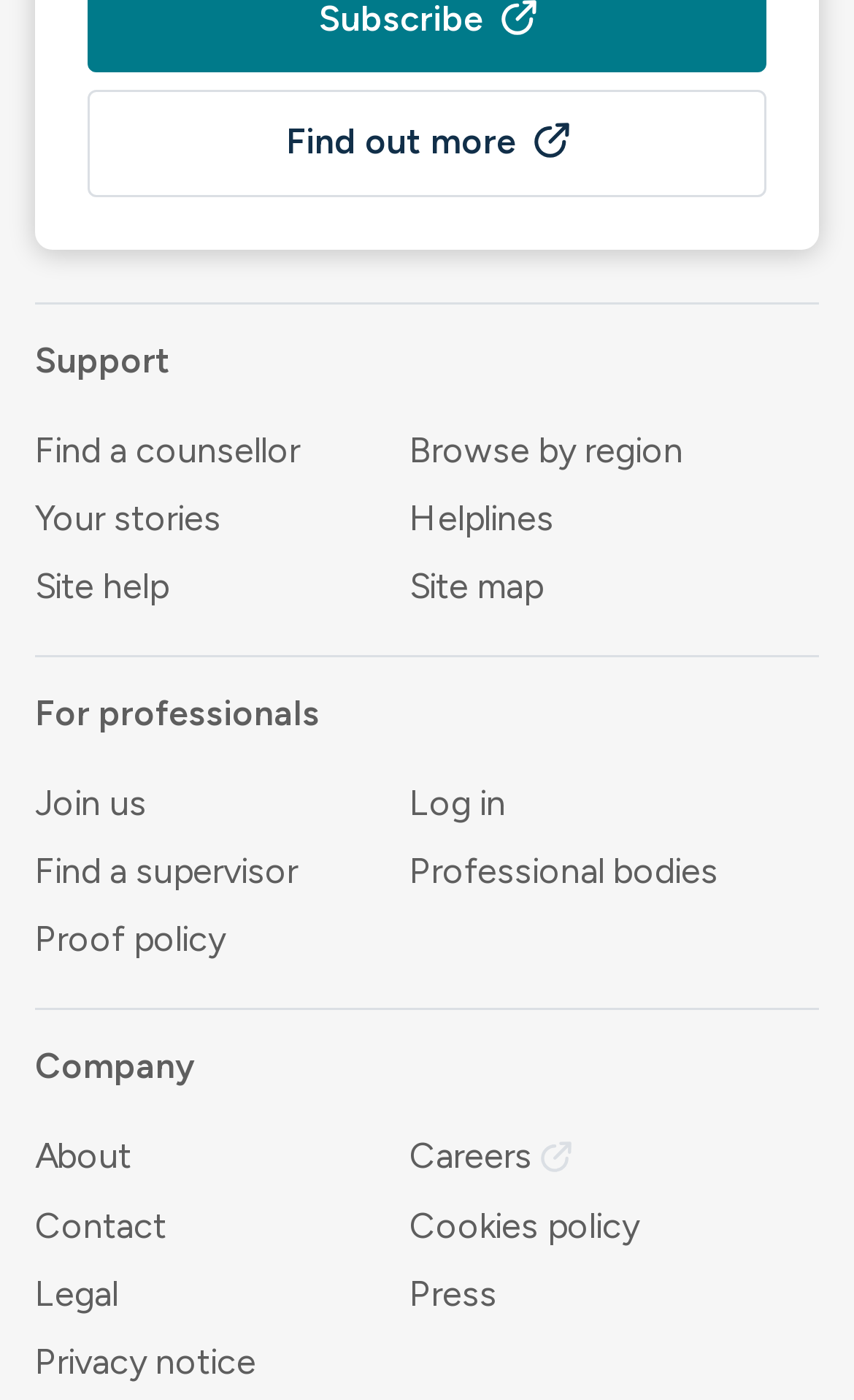Determine the bounding box coordinates of the clickable element to complete this instruction: "Read your stories". Provide the coordinates in the format of four float numbers between 0 and 1, [left, top, right, bottom].

[0.041, 0.355, 0.259, 0.385]